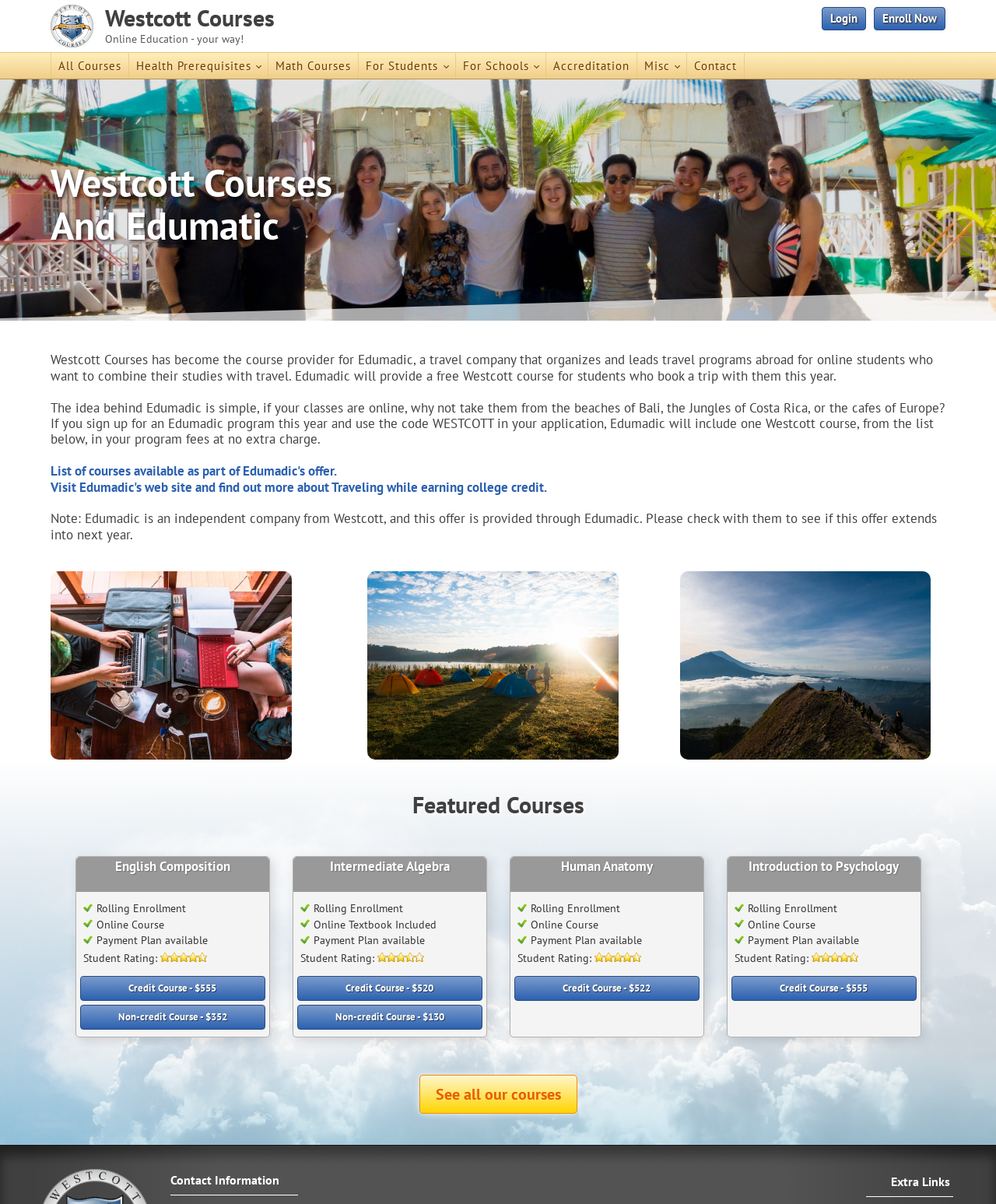Offer a detailed explanation of the webpage layout and contents.

The webpage is about Westcott Courses, an online education platform that offers various college courses, with a focus on math and Omega Math classes, as well as general classes like English composition and psychology. 

At the top of the page, there is a heading that reads "Westcott Courses" and a link to "Login" and "Enroll Now" on the right side. Below this, there are several links to different course categories, including "All Courses", "Health Prerequisites", "Math Courses", and more.

Further down, there is a section that describes a partnership between Westcott Courses and Edumatic, a travel company that offers online students the opportunity to combine their studies with travel. This section includes a brief description of the partnership and a link to learn more about Edumatic.

The main content of the page is a list of featured courses, including English Composition, Intermediate Algebra, and Human Anatomy. Each course has a brief description, including details about the course format, payment plans, and student ratings. The student ratings are represented by a series of images, likely stars or other rating icons.

At the bottom of the page, there are links to "See all our courses" and a section with contact information. On the right side, there is a section with extra links.